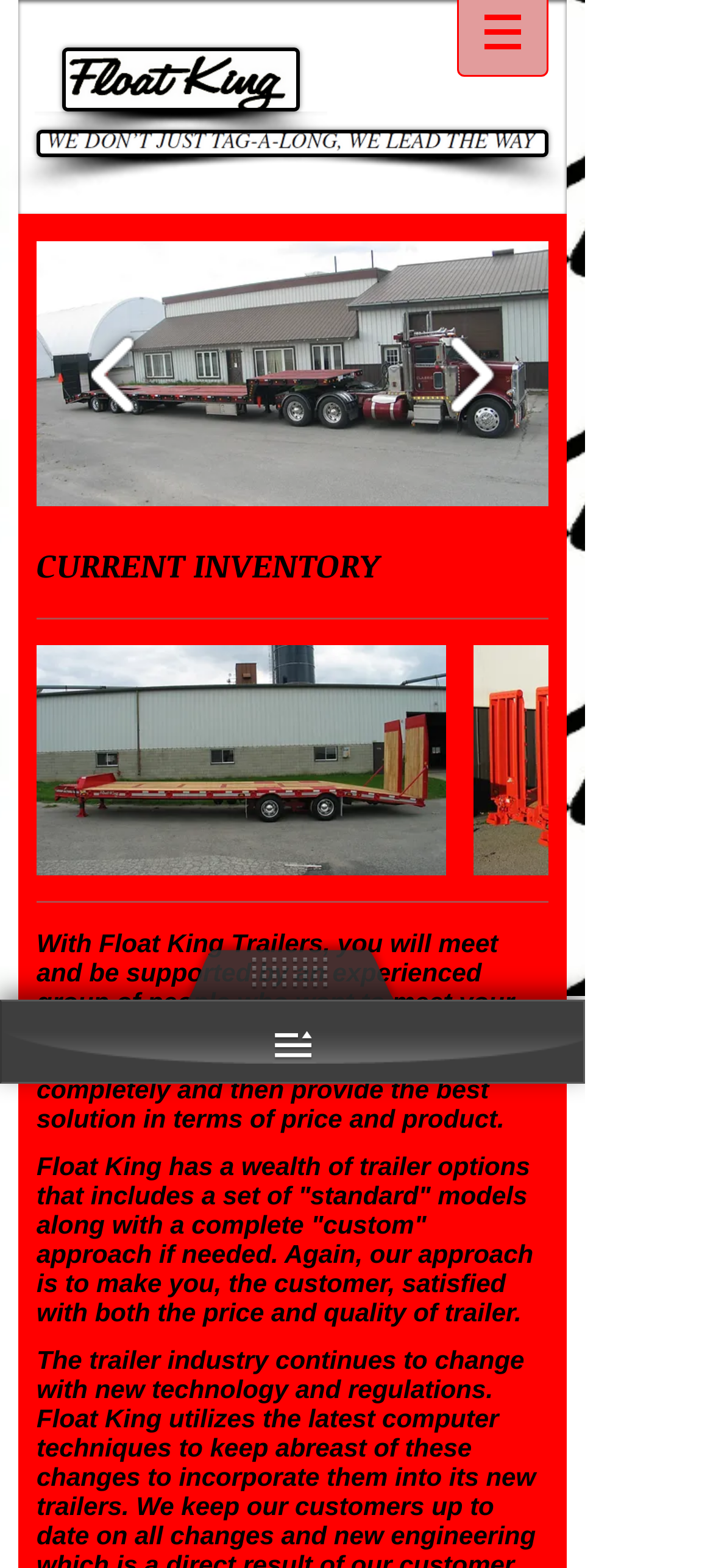Explain the contents of the webpage comprehensively.

The webpage is about Float King Trailers, a company that provides trailer solutions. At the top, there is a logo image of Float King Trailers, taking up about 5% of the screen width. Below the logo, there is a slideshow gallery that occupies about 25% of the screen height and 70% of the screen width. The gallery has navigation buttons on both sides, allowing users to browse through the images. 

Above the slideshow gallery, there is a heading that reads "CURRENT INVENTORY". Below the heading, there is another slider gallery that takes up about 15% of the screen height and 70% of the screen width. This gallery also has navigation buttons on both sides. 

On the right side of the slider gallery, there is a play button that is currently pressed, indicating that the slideshow is playing. 

Below the slider gallery, there are two paragraphs of text that describe the company's approach to meeting customers' trailer needs. The text explains that Float King Trailers has a range of trailer options, including standard models and custom approaches, with the goal of satisfying customers with both price and quality.